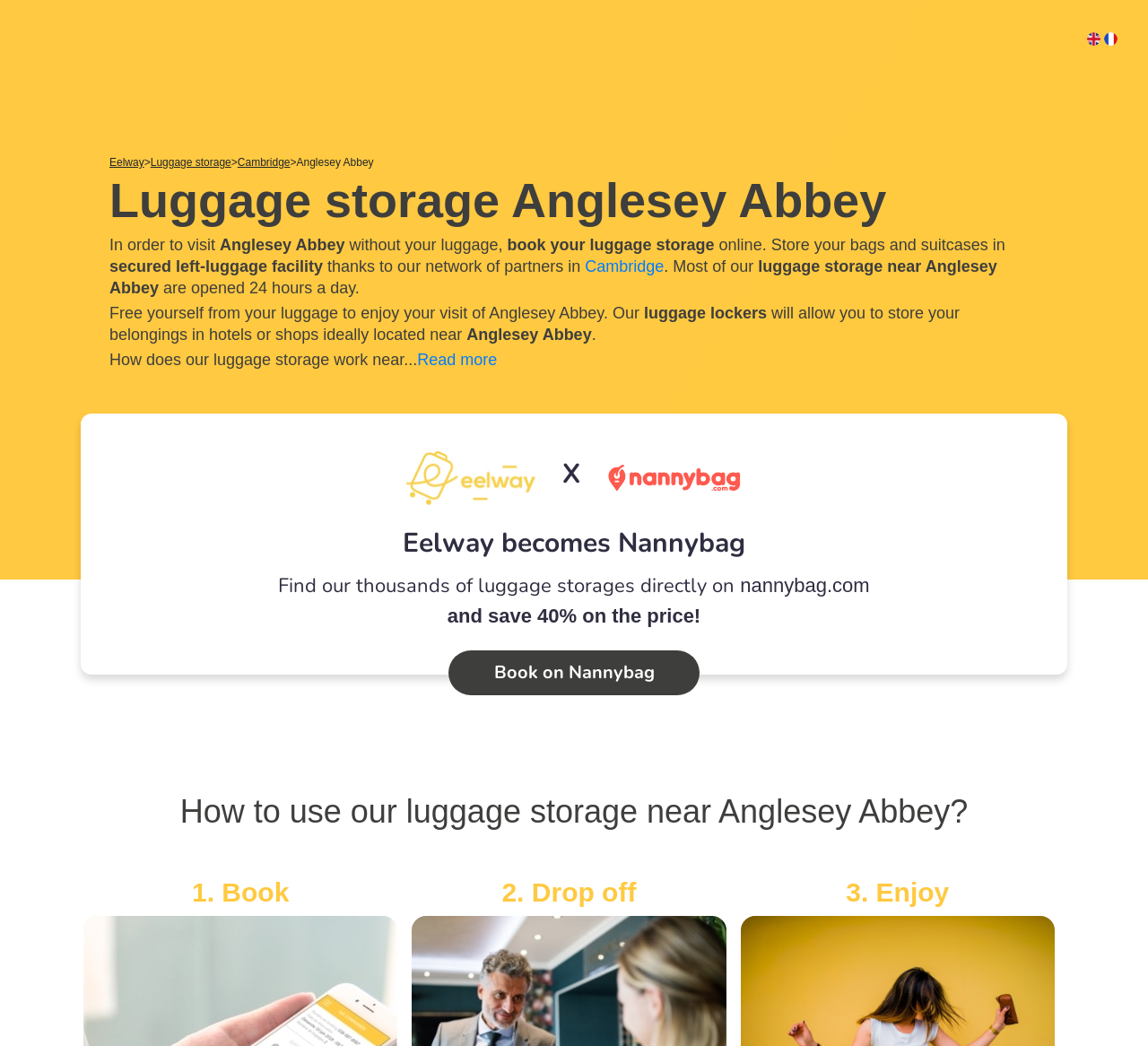Identify the bounding box coordinates of the part that should be clicked to carry out this instruction: "Read about 'Best air mattress for guests and everyday sleep'".

None